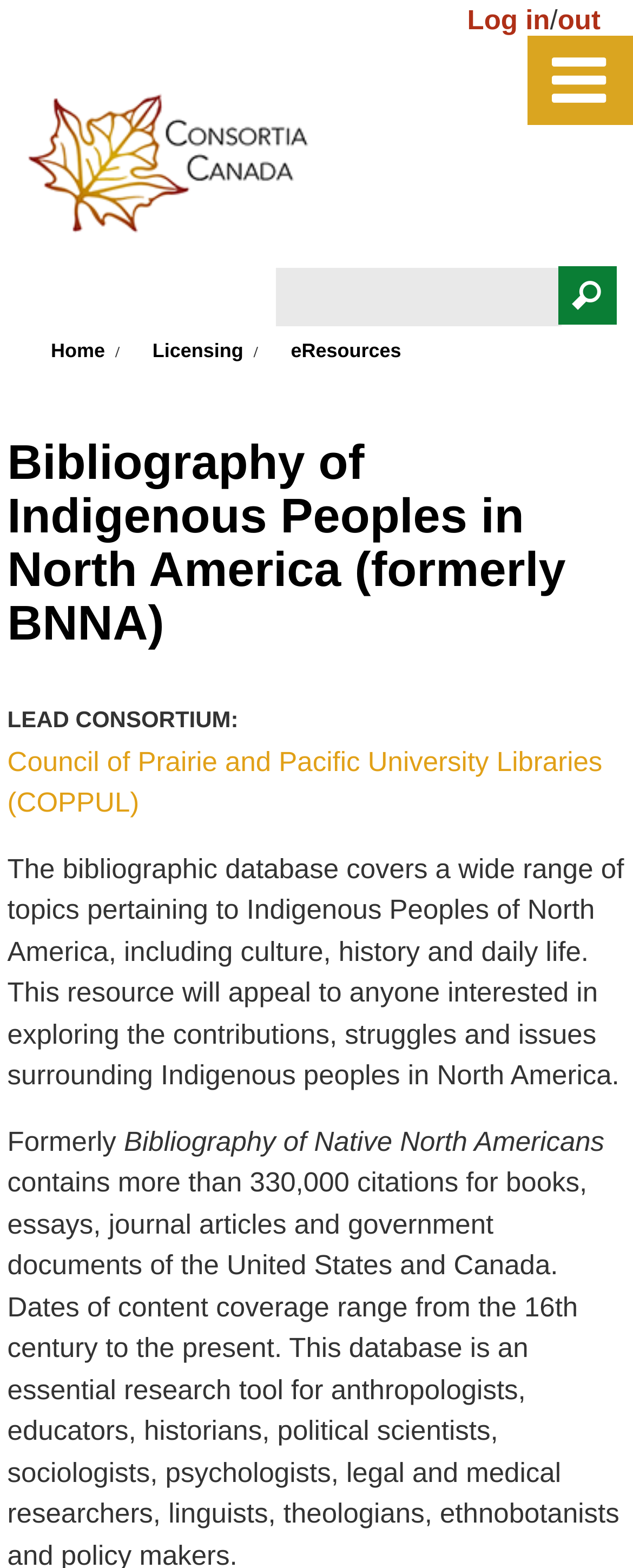Please find the top heading of the webpage and generate its text.

Bibliography of Indigenous Peoples in North America (formerly BNNA)